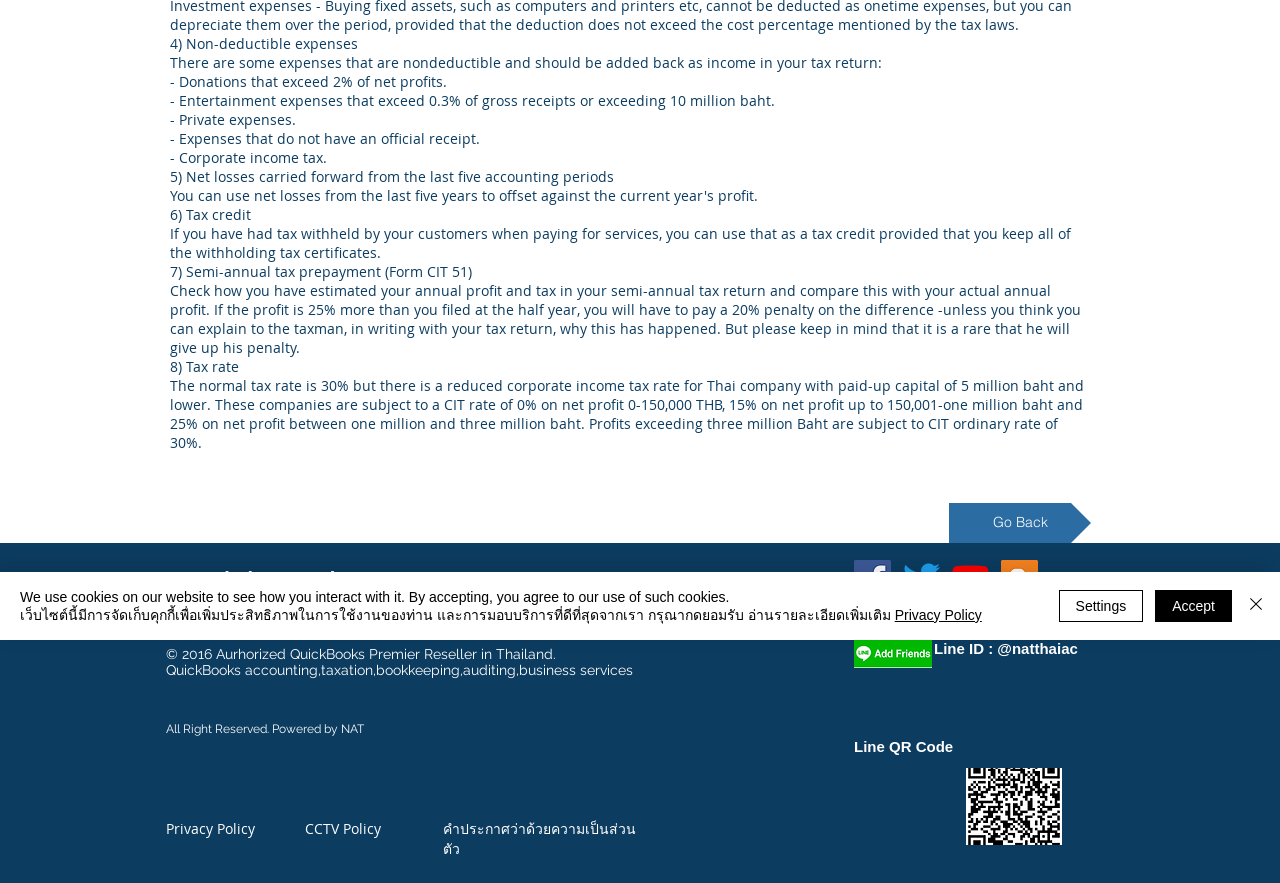Please find the bounding box coordinates (top-left x, top-left y, bottom-right x, bottom-right y) in the screenshot for the UI element described as follows: Privacy Policy

[0.699, 0.687, 0.767, 0.705]